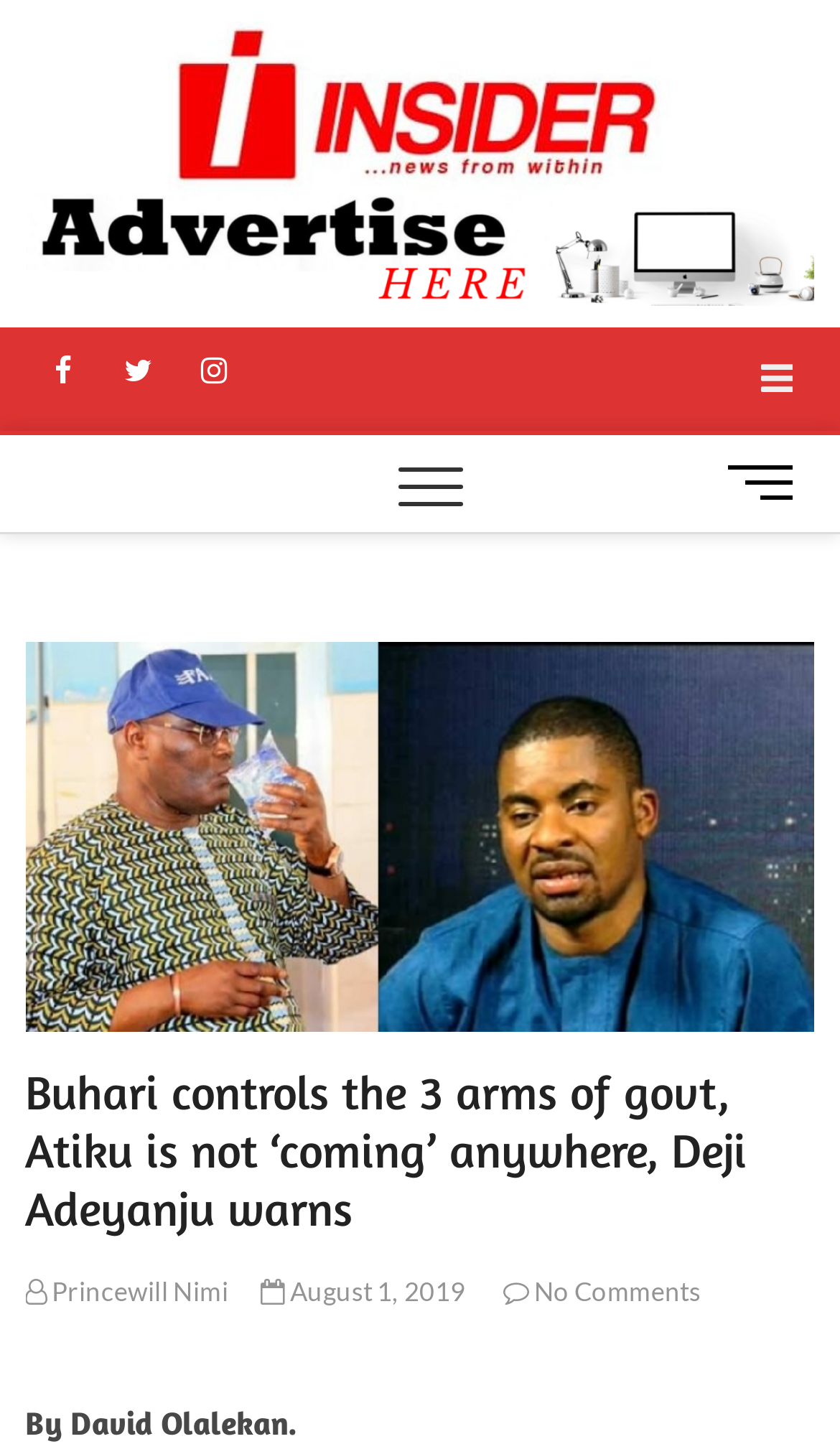Identify the bounding box coordinates of the clickable region necessary to fulfill the following instruction: "Share on Facebook". The bounding box coordinates should be four float numbers between 0 and 1, i.e., [left, top, right, bottom].

[0.03, 0.232, 0.12, 0.284]